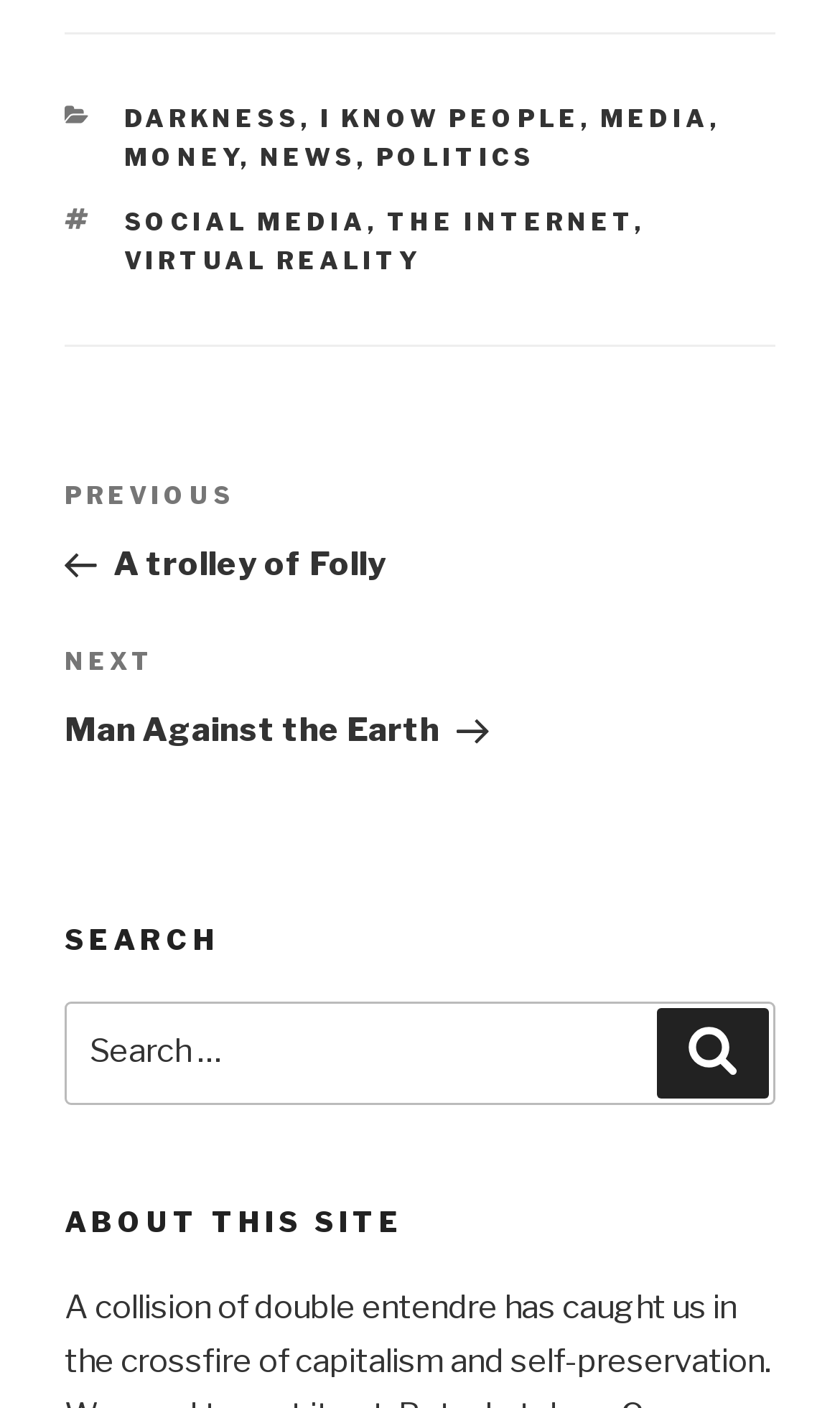Given the element description "virtual reality" in the screenshot, predict the bounding box coordinates of that UI element.

[0.147, 0.174, 0.501, 0.196]